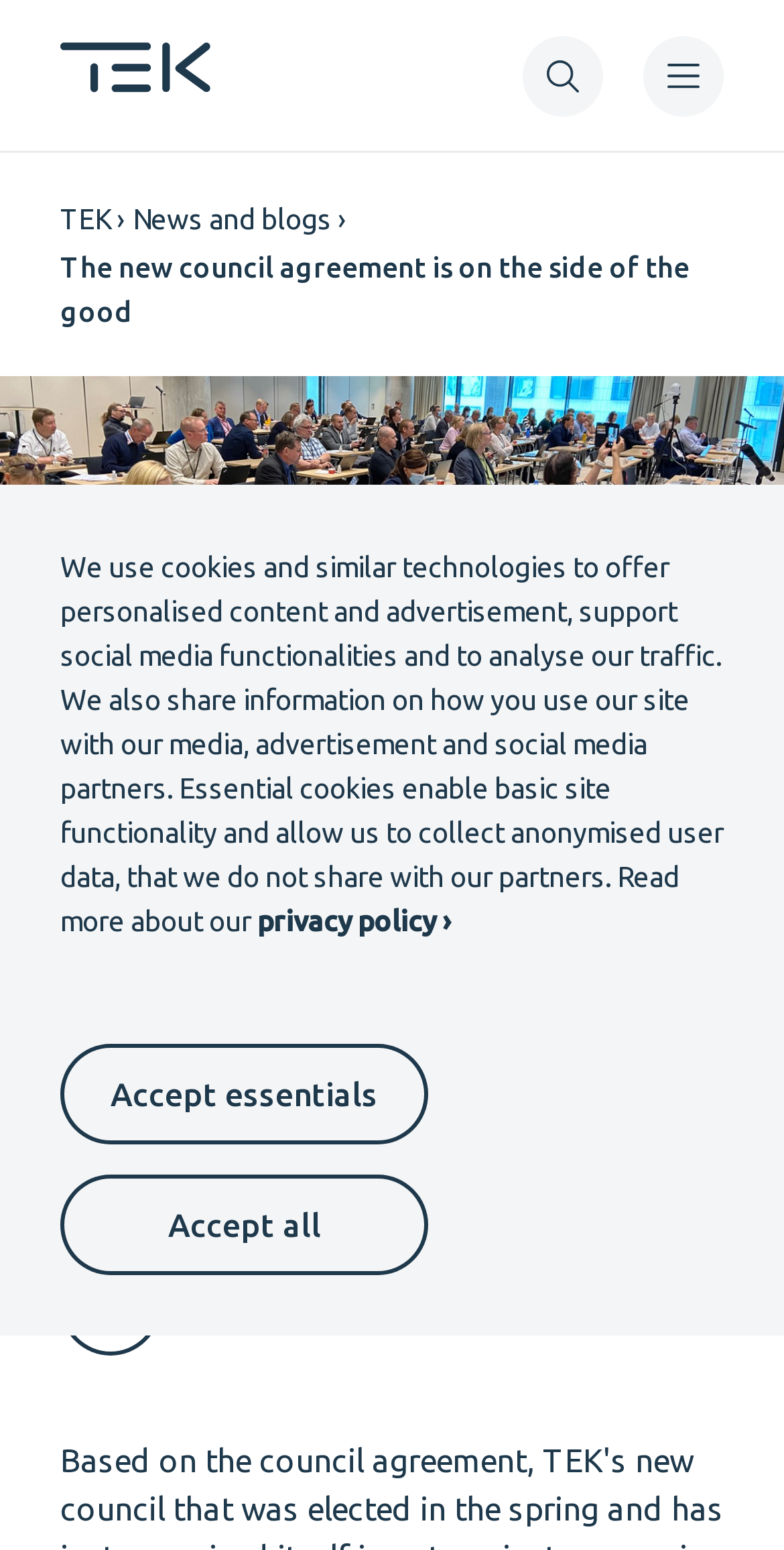Indicate the bounding box coordinates of the clickable region to achieve the following instruction: "Click on Technical Application."

None